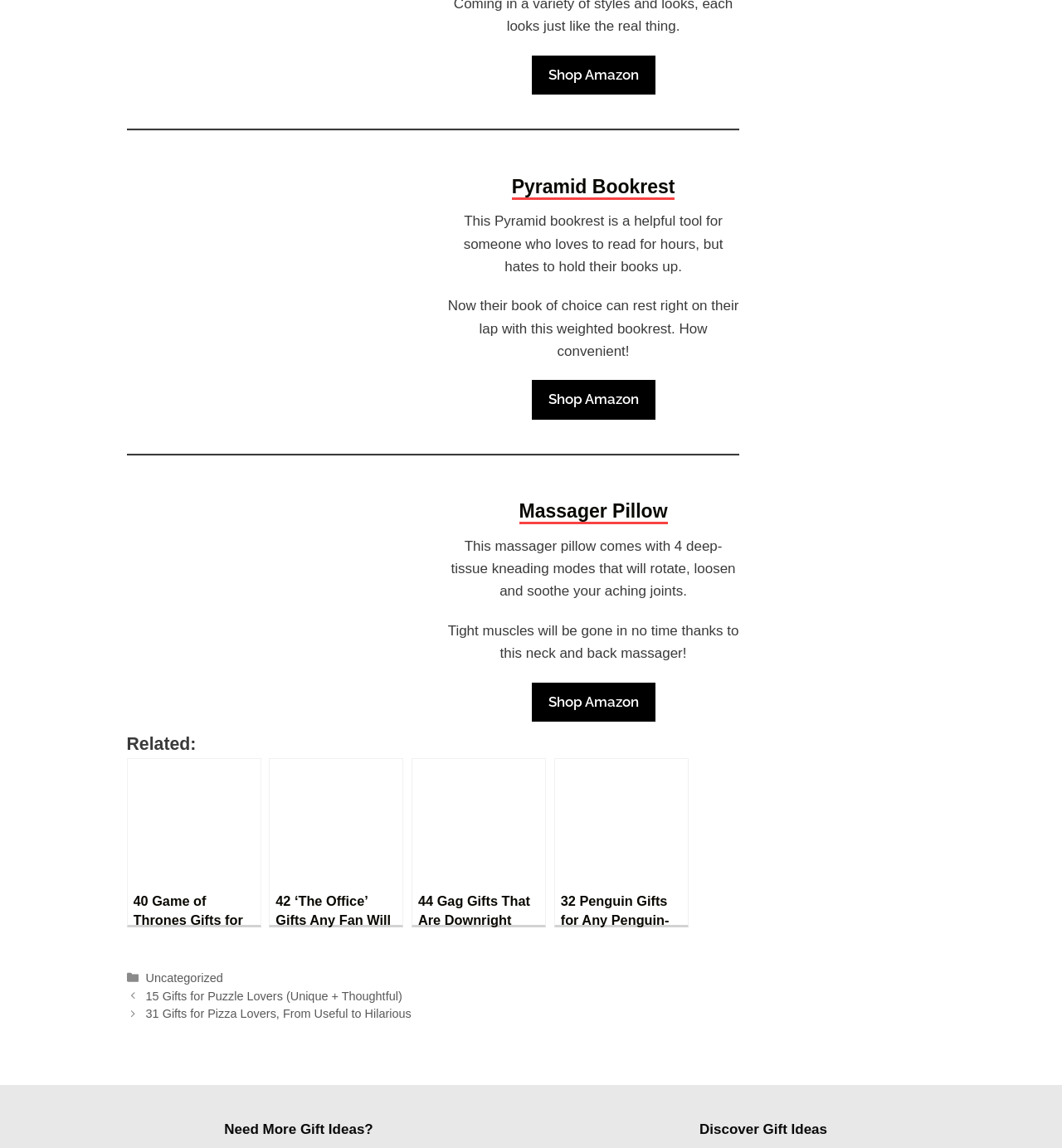Analyze the image and answer the question with as much detail as possible: 
How many related gift ideas are mentioned?

There are four related gift ideas mentioned, which are 'game of thrones gifts 2020', '42 ‘The Office’ Gifts Any Fan Will Love', 'gag gifts 2020', and 'penguin gifts 2020'.